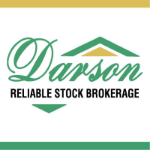What is the name of the university that Darson partners with?
Based on the image, provide a one-word or brief-phrase response.

University of Turbat